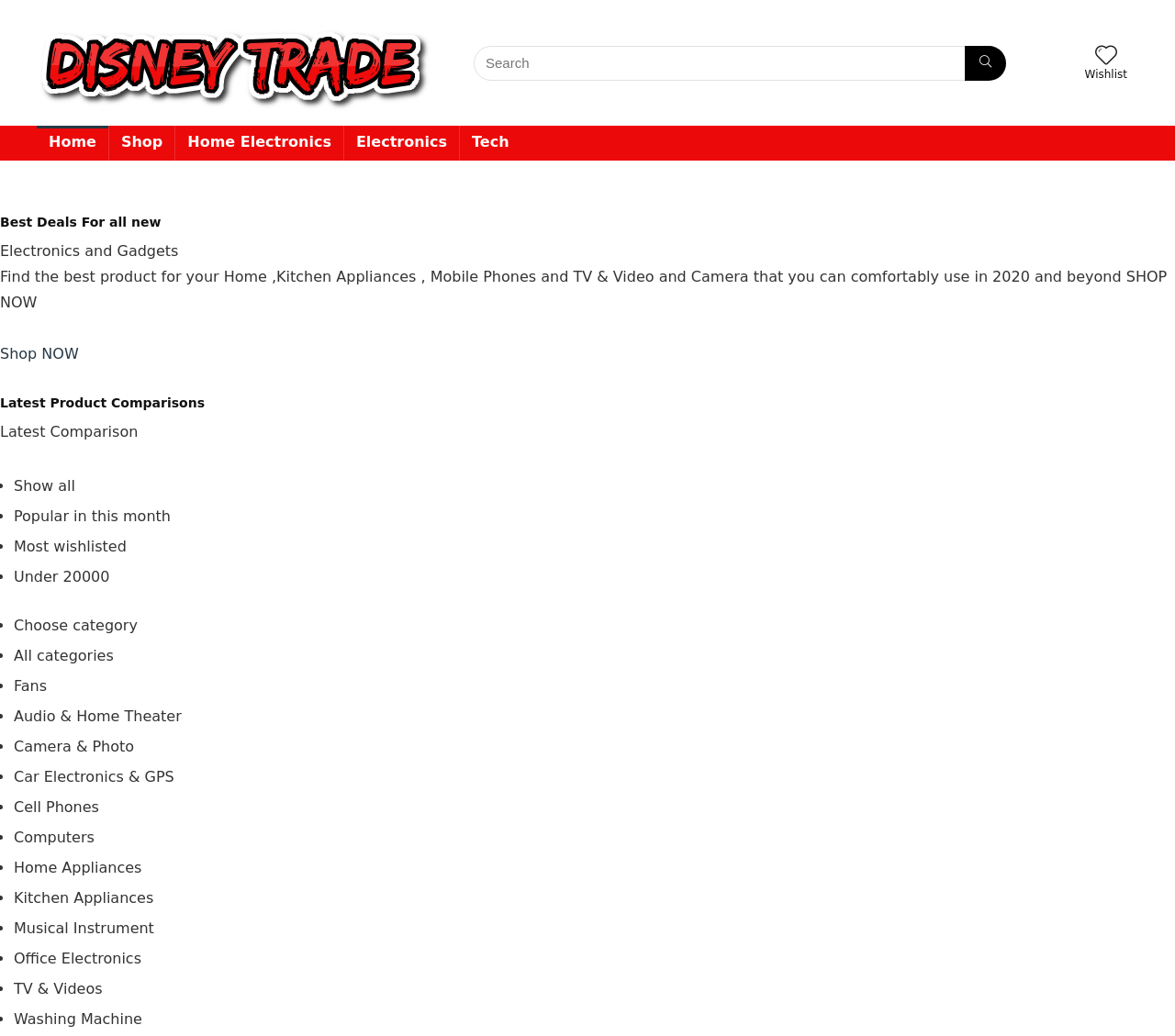How many links are available in the top navigation menu?
Carefully analyze the image and provide a thorough answer to the question.

The top navigation menu has links to 'Home', 'Shop', 'Home Electronics', 'Electronics', and 'Tech', which are 5 links in total.